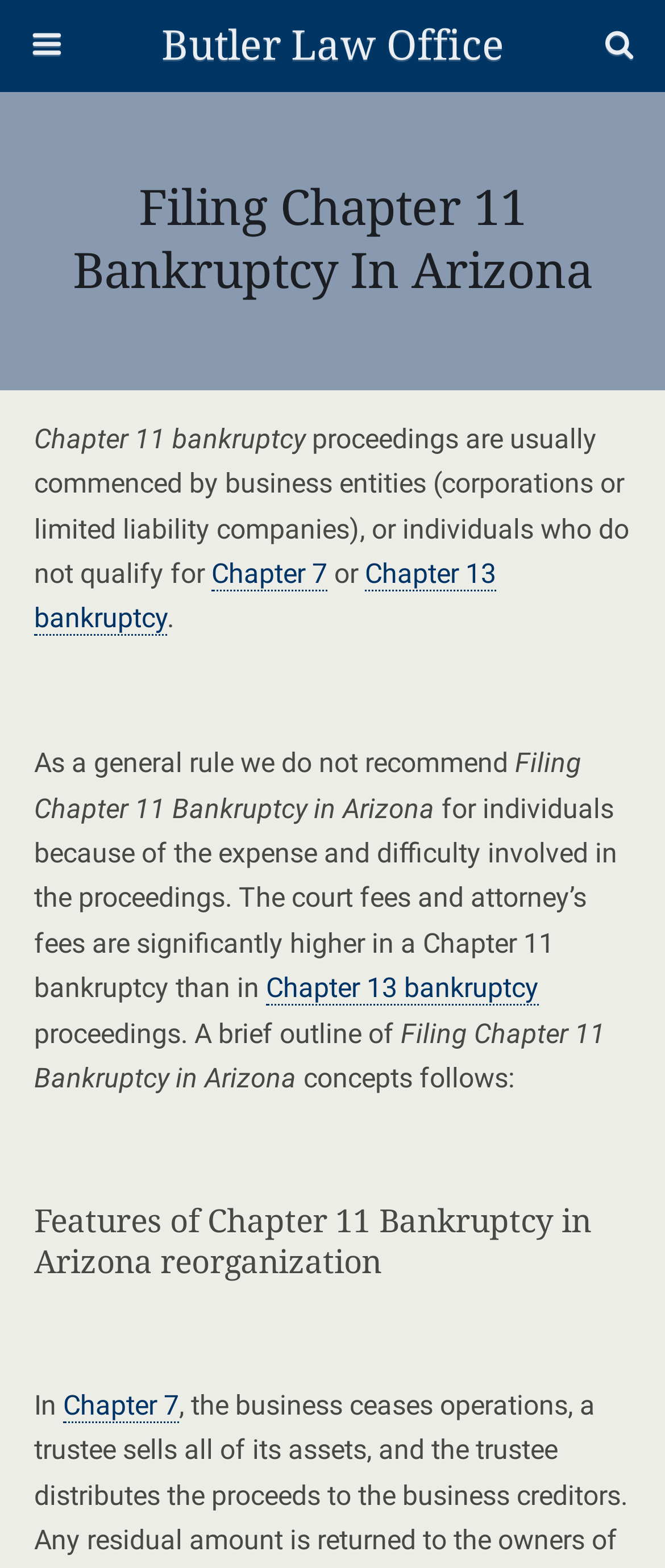Identify the bounding box for the UI element described as: "Chapter 13 bankruptcy". Ensure the coordinates are four float numbers between 0 and 1, formatted as [left, top, right, bottom].

[0.4, 0.62, 0.81, 0.641]